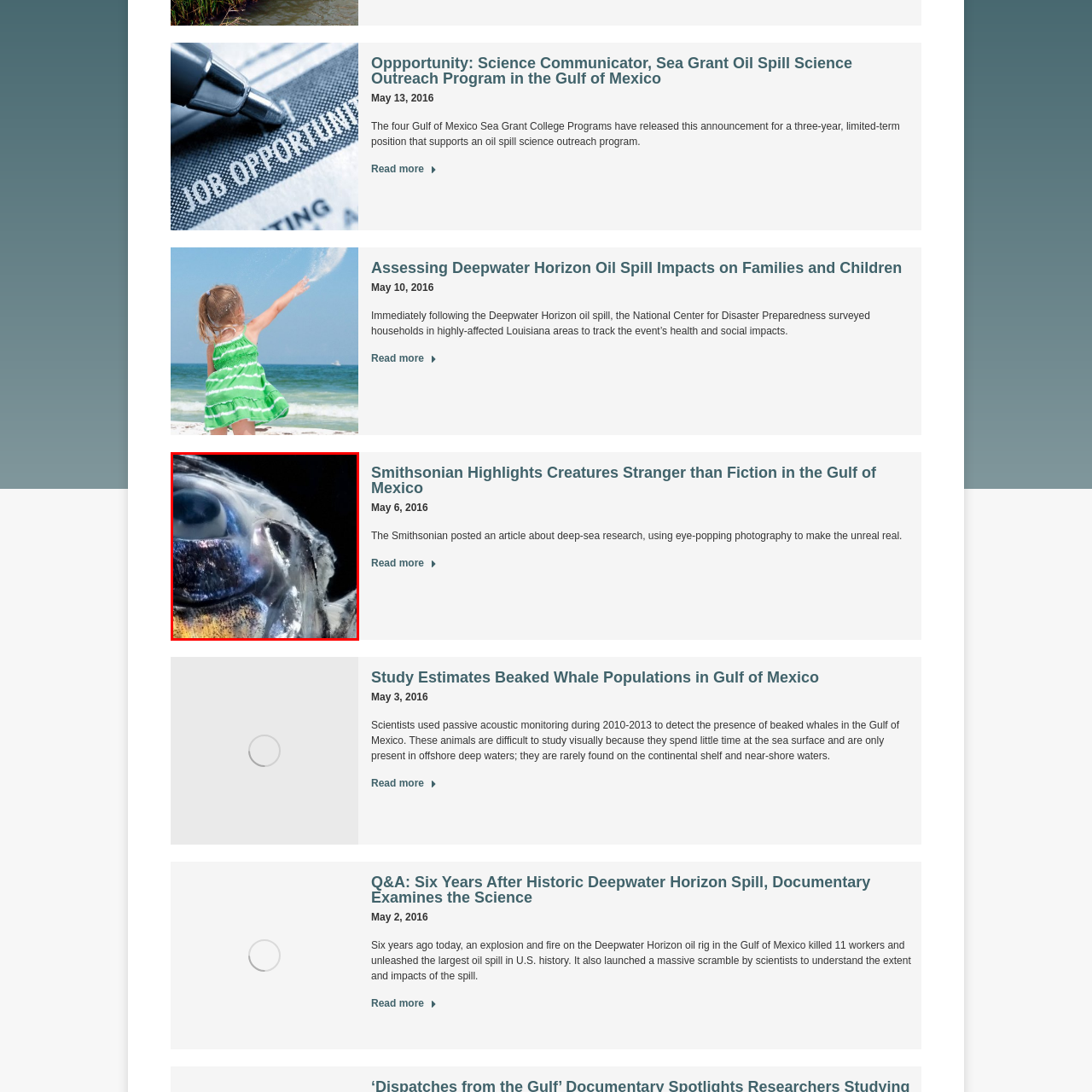Please provide a thorough description of the image inside the red frame.

This striking close-up image features the translucent body of the Argyropelecus aculeatus, a unique deep-sea fish known for its bioluminescence and slender form. Captured in exceptional detail, the photograph highlights the fish's vivid eye, showcasing its mesmerizing colors and intricate patterns which play a crucial role in its survival in the dark depths of the ocean. The image is attributed to Danté Fenolio from the DEEPEND project, emphasizing its link to ongoing research into the fascinating organisms found in the Gulf of Mexico. This visual representation underscores the importance of studying these "creatures stranger than fiction," as highlighted in a related Smithsonian article.